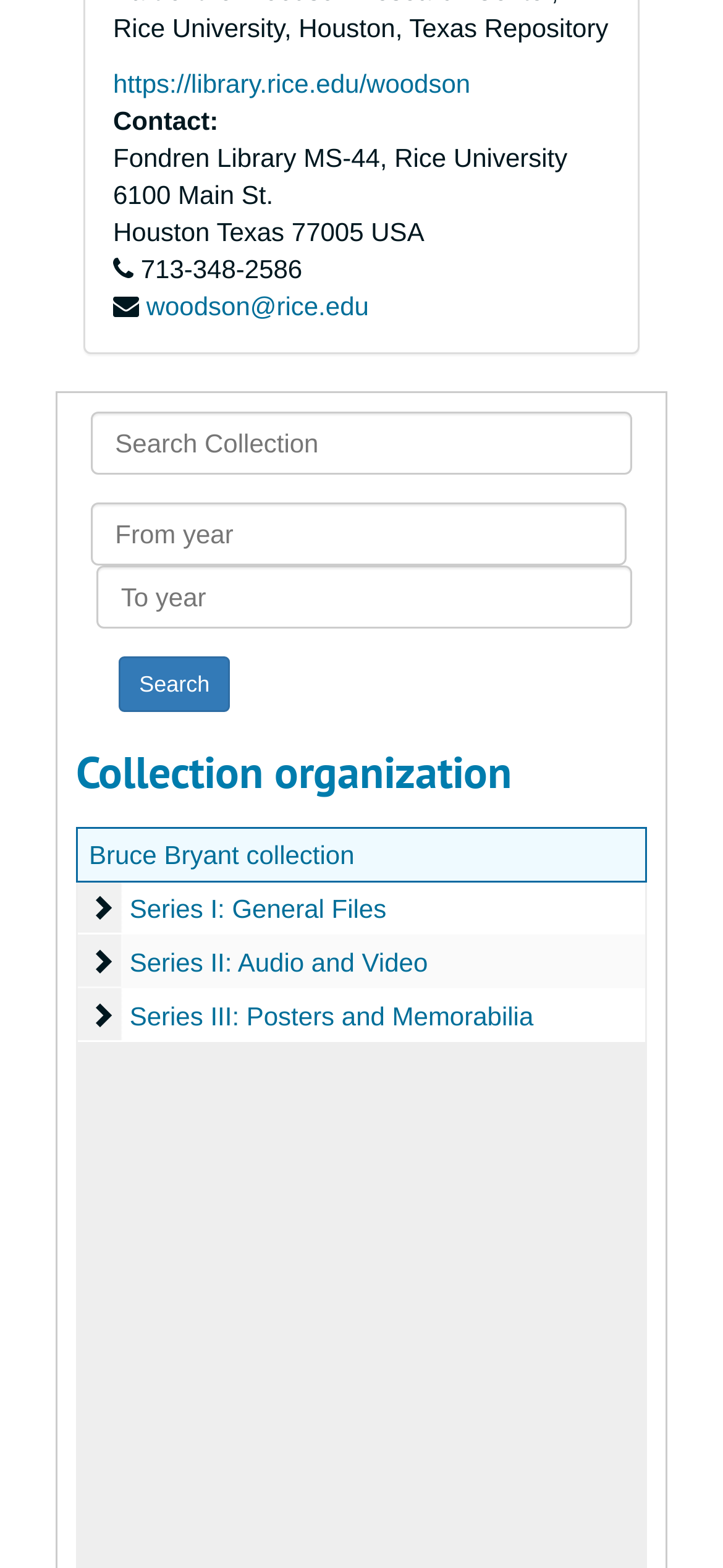Find the bounding box coordinates of the UI element according to this description: "Series I: General Files".

[0.179, 0.57, 0.534, 0.589]